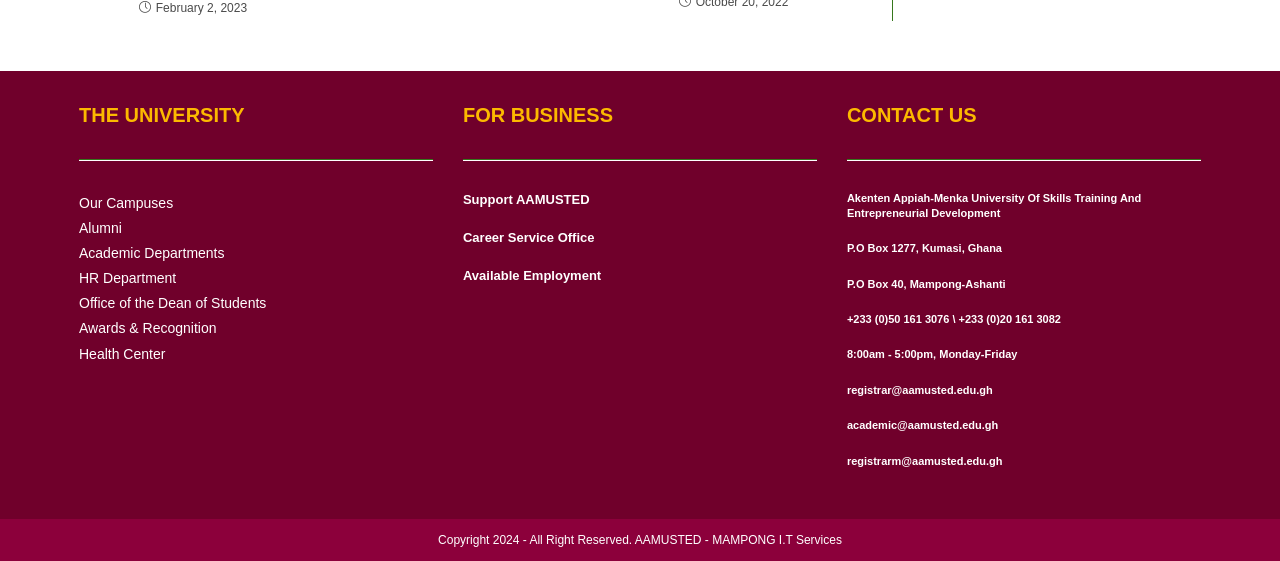Please identify the bounding box coordinates of the clickable element to fulfill the following instruction: "Get to the Health Center". The coordinates should be four float numbers between 0 and 1, i.e., [left, top, right, bottom].

[0.062, 0.616, 0.129, 0.645]